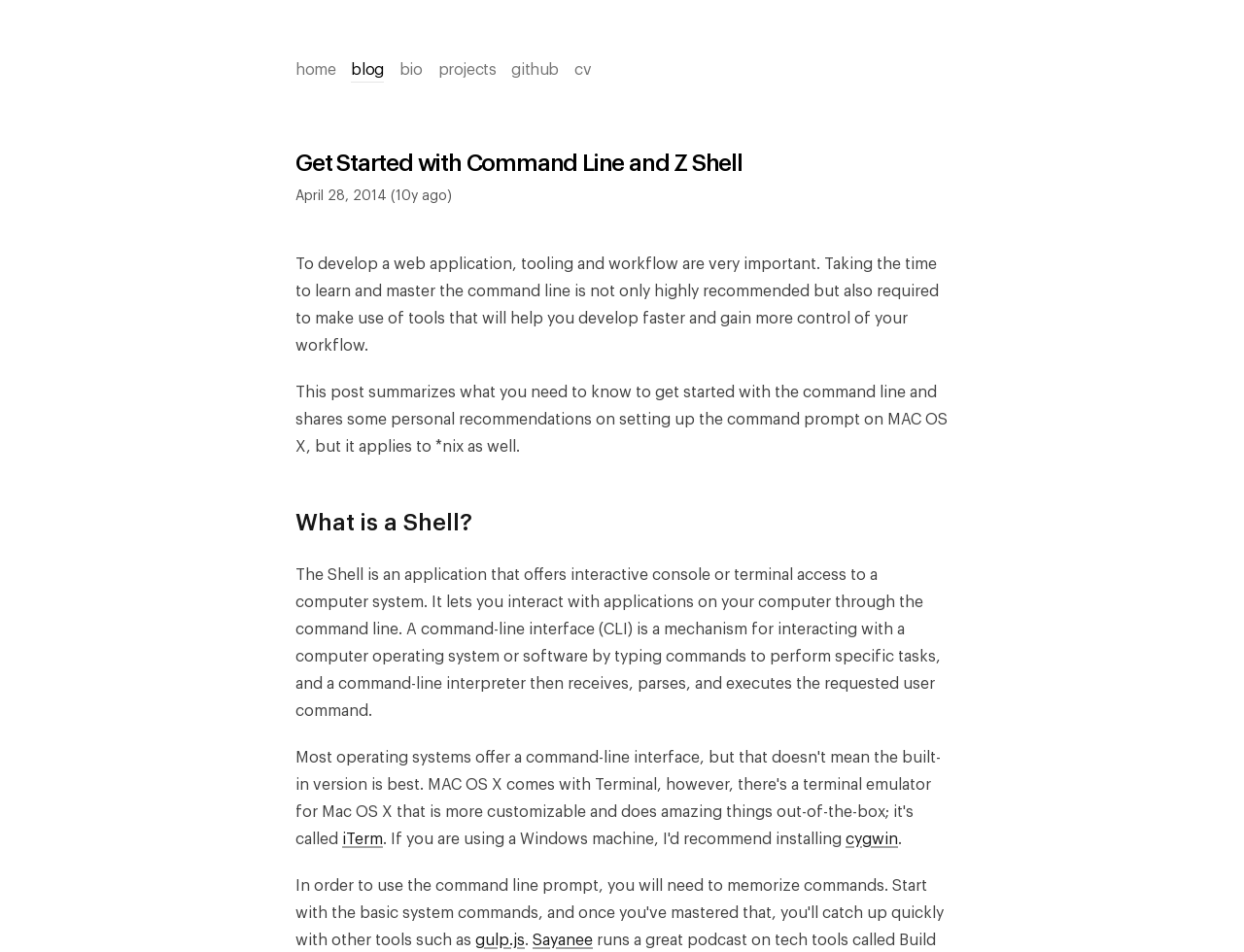Given the element description, predict the bounding box coordinates in the format (top-left x, top-left y, bottom-right x, bottom-right y). Make sure all values are between 0 and 1. Here is the element description: github

[0.405, 0.057, 0.456, 0.09]